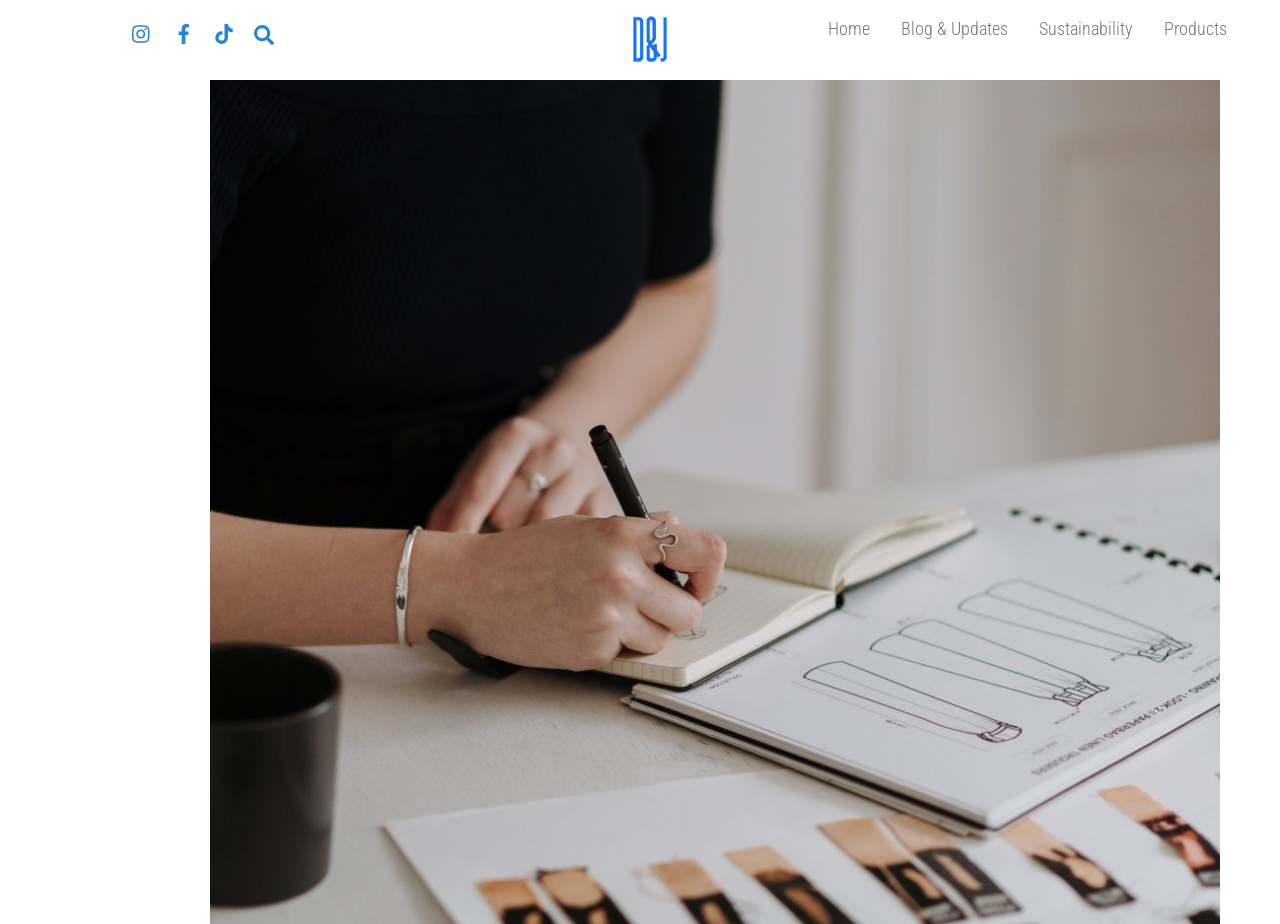Use a single word or phrase to answer this question: 
How many main navigation menu items are present on the webpage?

4